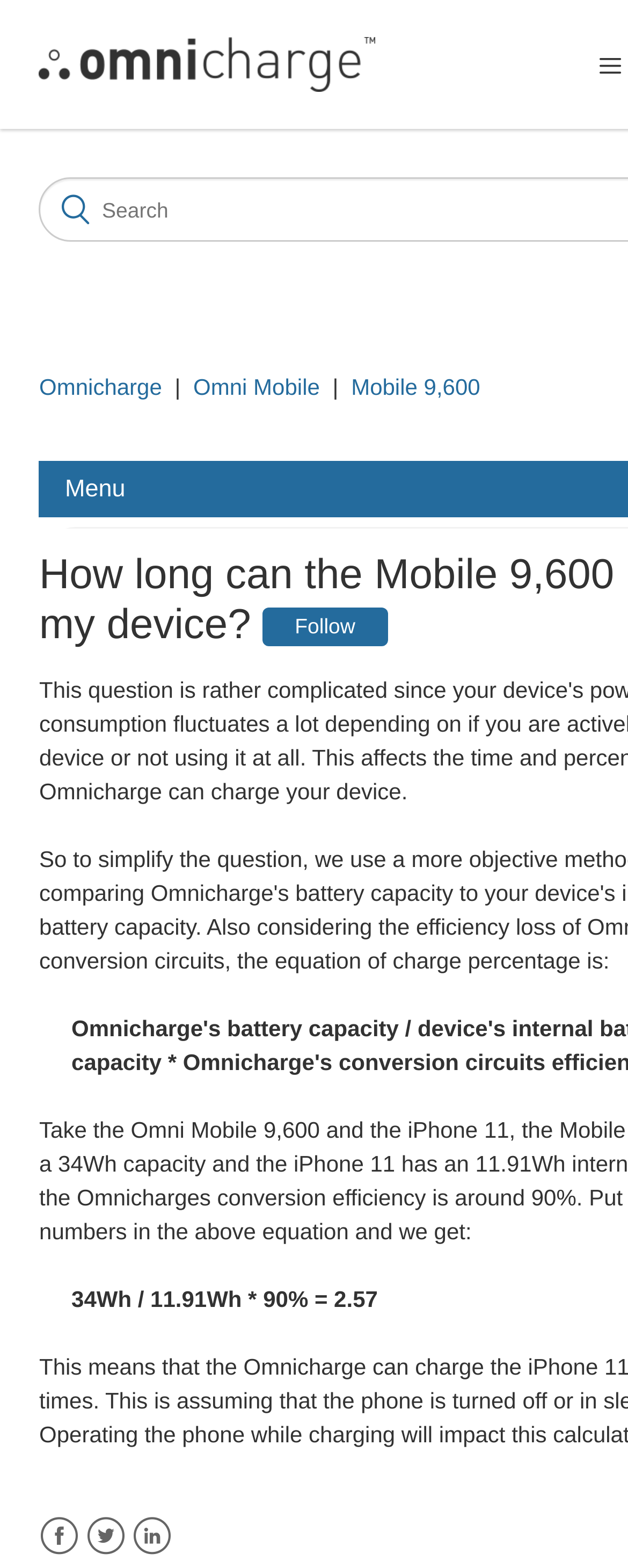Extract the primary header of the webpage and generate its text.

How long can the Mobile 9,600 power my device? Follow